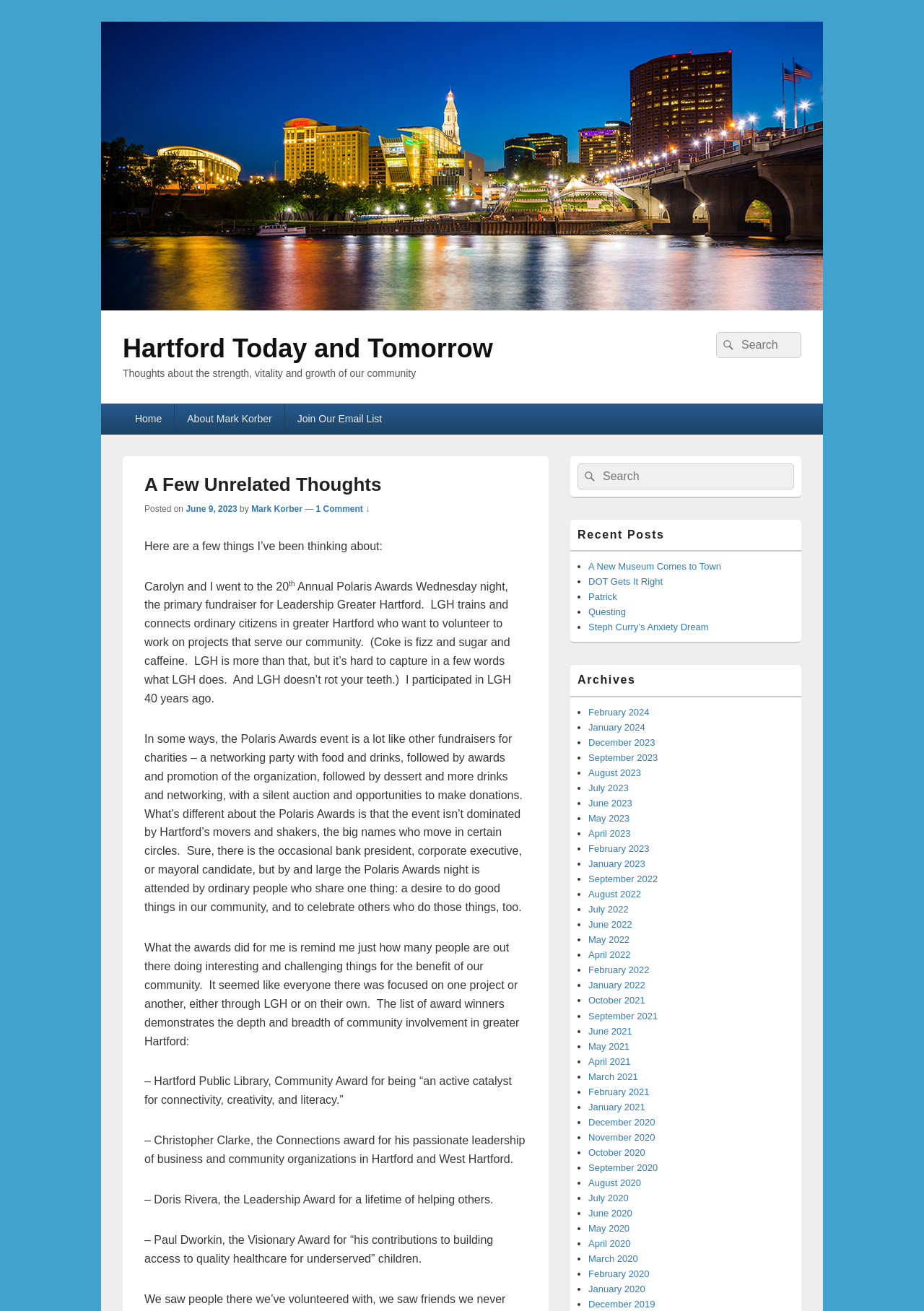What is the event mentioned in the blog post?
Based on the visual information, provide a detailed and comprehensive answer.

The blog post mentions the event 'Polaris Awards' which is a fundraiser for Leadership Greater Hartford, and the author attended it with Carolyn.